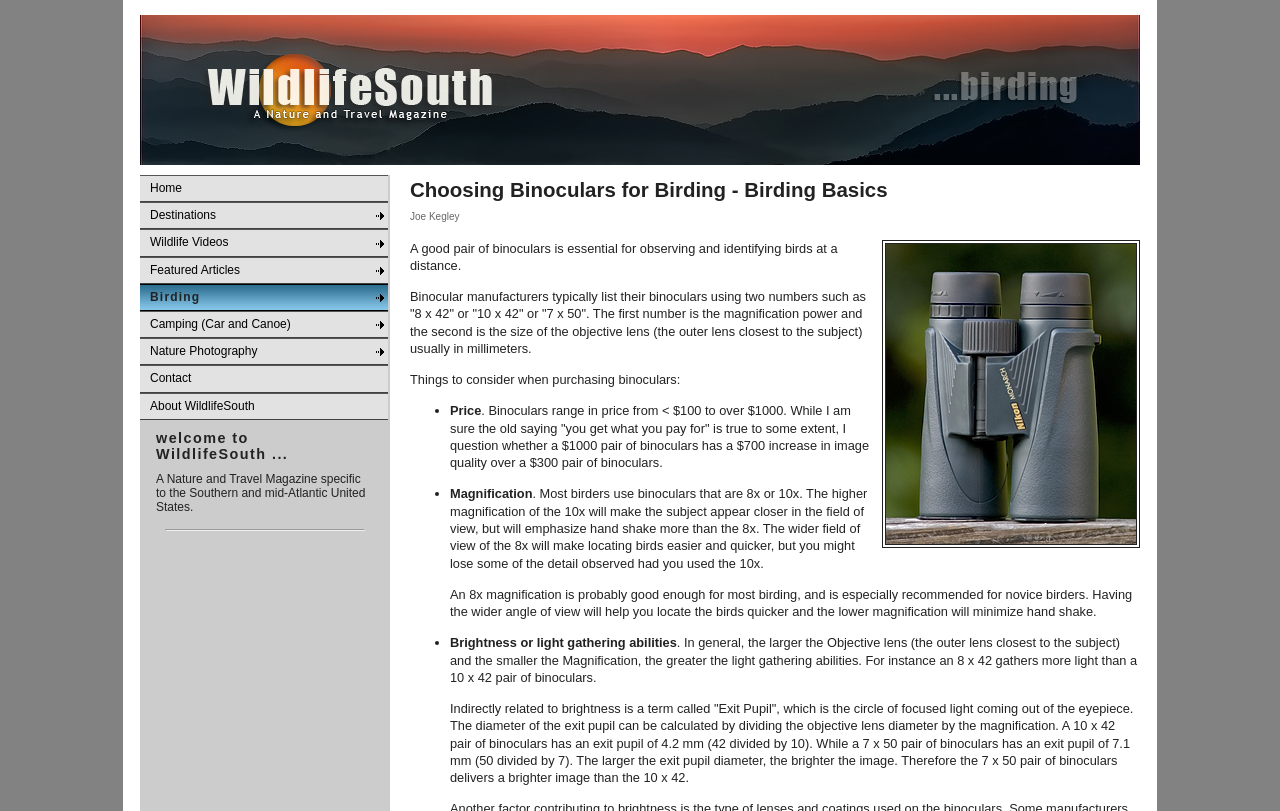Determine the bounding box coordinates of the UI element that matches the following description: "Camping (Car and Canoe)". The coordinates should be four float numbers between 0 and 1 in the format [left, top, right, bottom].

[0.109, 0.383, 0.303, 0.417]